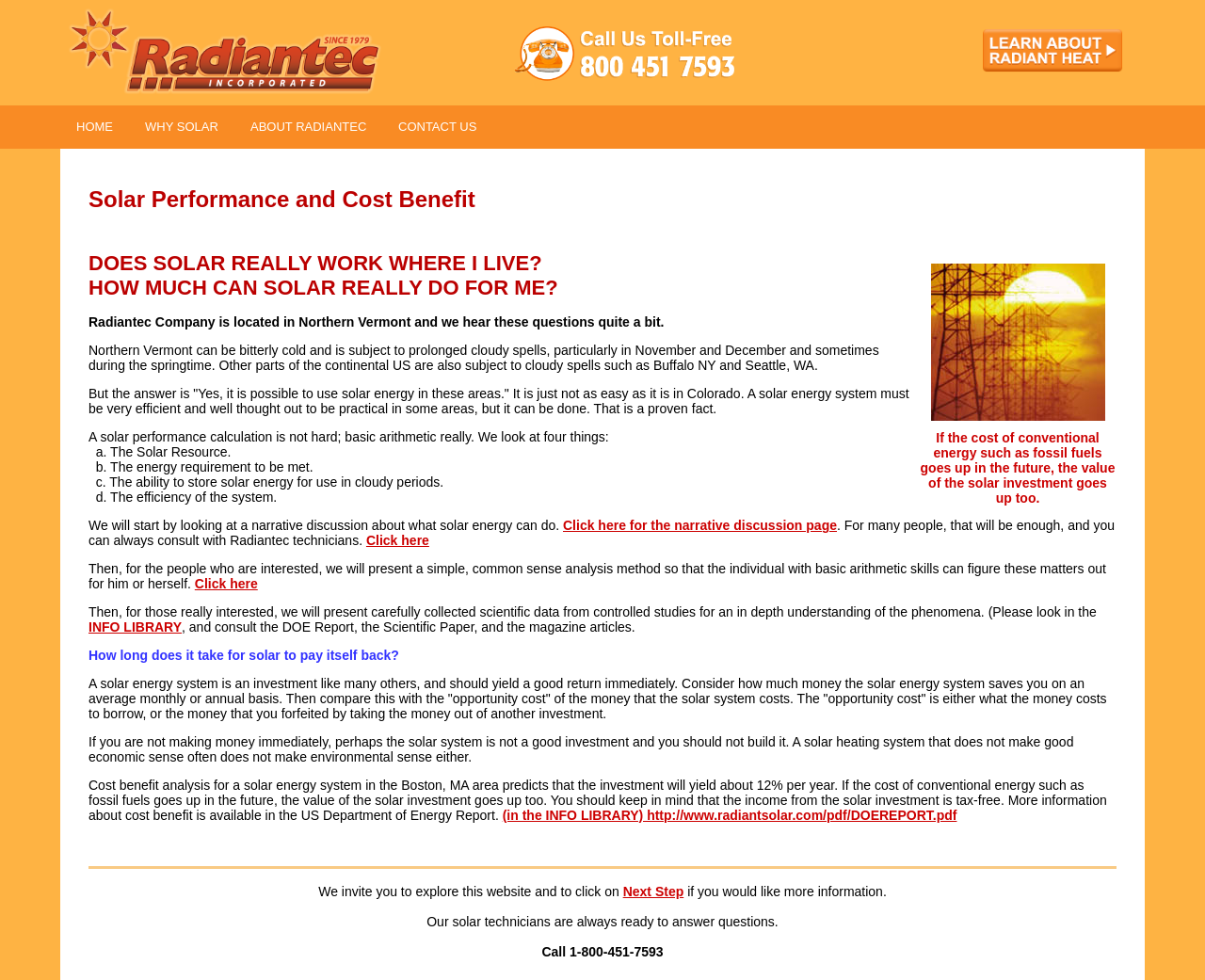Please provide a comprehensive response to the question based on the details in the image: What is the company name mentioned on the webpage?

The company name is mentioned in the text 'Radiantec Company is located in Northern Vermont and we hear these questions quite a bit.' and also in the logo image 'Radiantec Logo' at the top of the webpage.